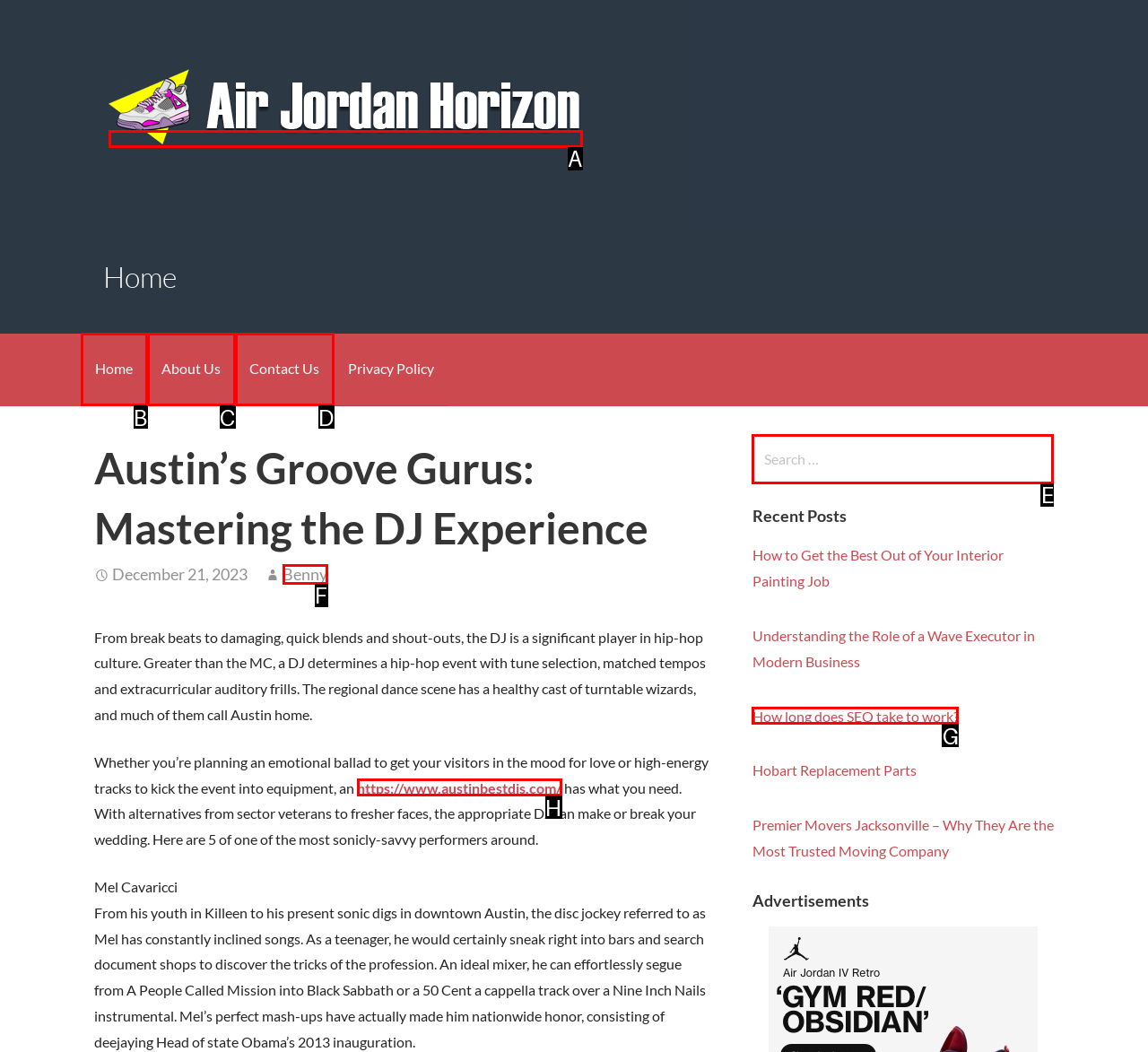Pick the option that corresponds to: alt="Air Jordan Horizon"
Provide the letter of the correct choice.

A